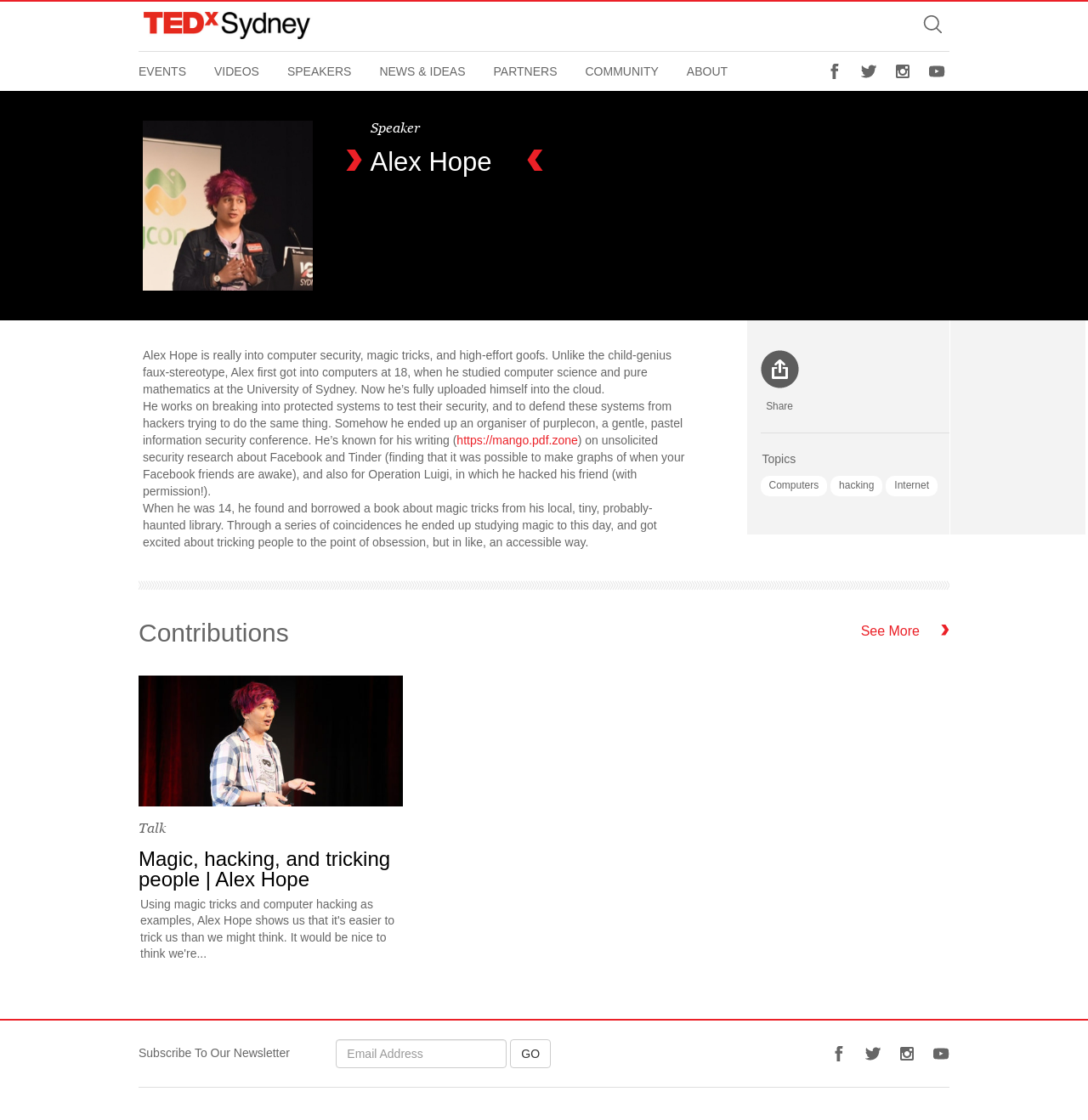Specify the bounding box coordinates for the region that must be clicked to perform the given instruction: "Go to EVENTS page".

[0.127, 0.058, 0.197, 0.069]